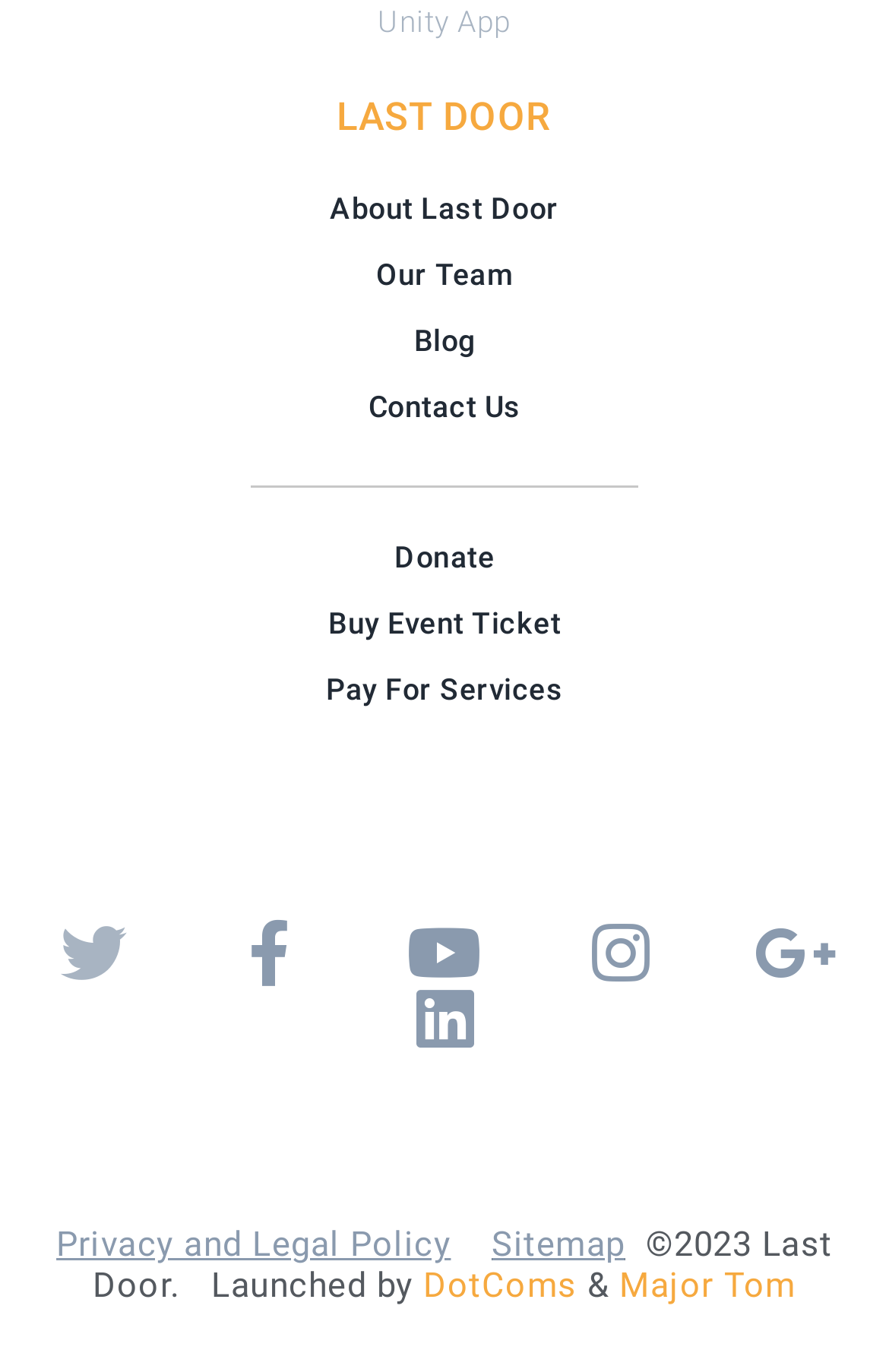What is the name of the organization?
Identify the answer in the screenshot and reply with a single word or phrase.

Last Door